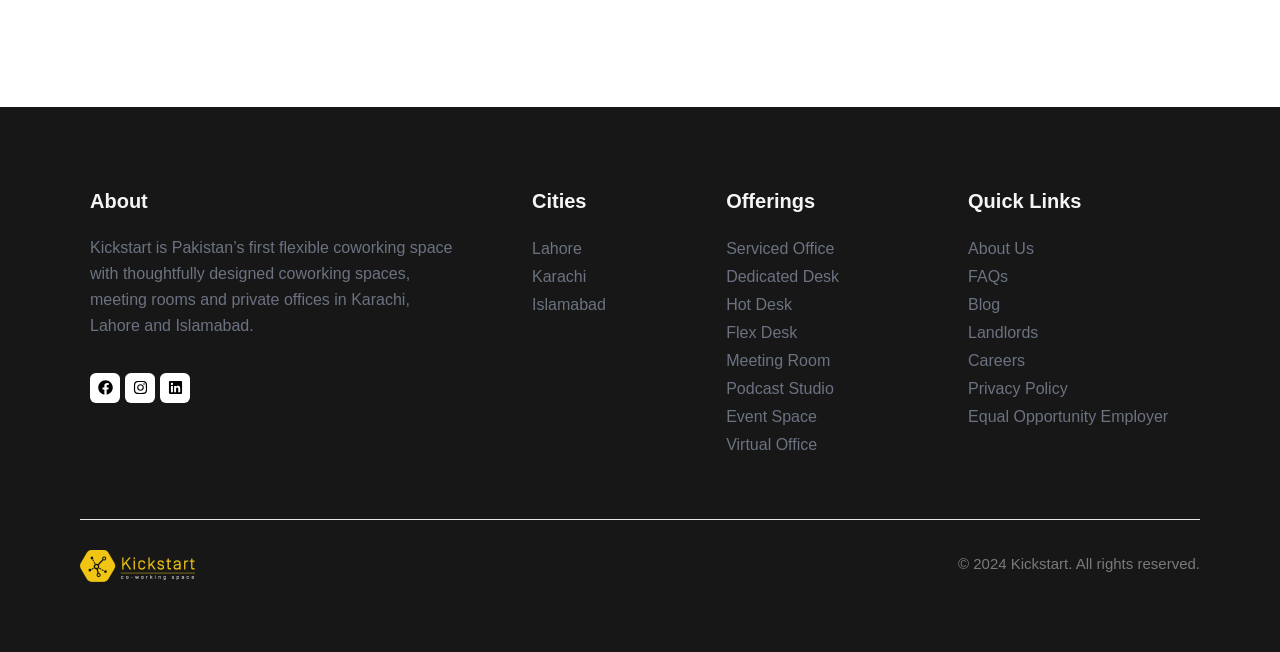Locate the bounding box of the UI element described by: "name="q" placeholder="Search Modiin"" in the given webpage screenshot.

None